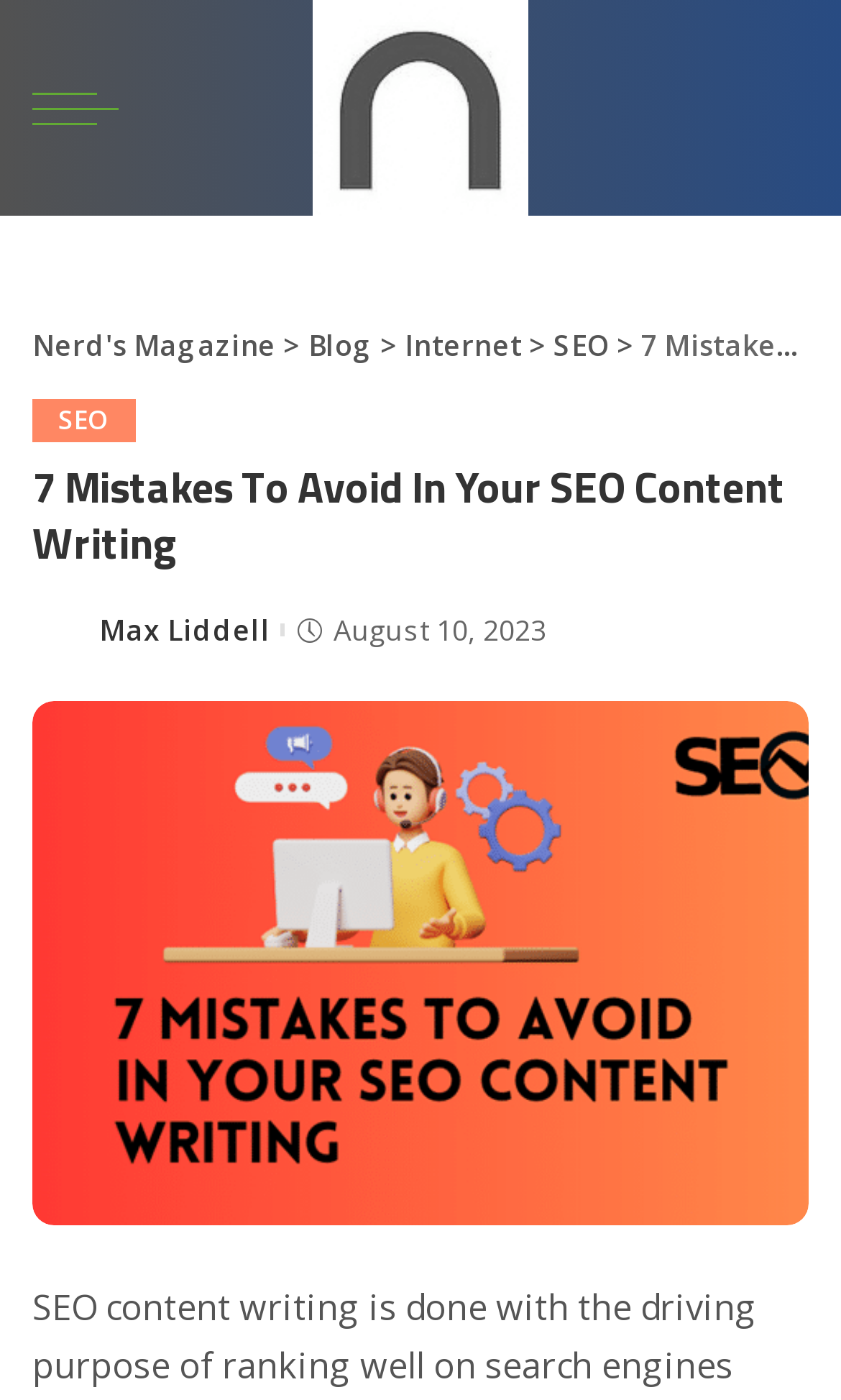Provide an in-depth caption for the webpage.

The webpage is an article titled "7 Mistakes To Avoid In Your SEO Content Writing" from Nerd's Magazine. At the top, there is a navigation bar with links to the magazine's homepage, blog, internet, and SEO sections. Below the navigation bar, the article's title is prominently displayed, accompanied by an image of a person at a desk with a monitor, and the article title written below it.

To the left of the article title, there is a smaller image of the author, Max Liddell. The article's publication information is also displayed, including the date "August 10, 2023". The main content of the article is not explicitly described in the accessibility tree, but it likely discusses the 7 common mistakes to avoid in SEO content writing, as mentioned in the meta description.

There are two instances of the Nerd's Magazine logo, one at the top and another in the navigation bar. The overall layout of the webpage is organized, with clear headings and concise text.